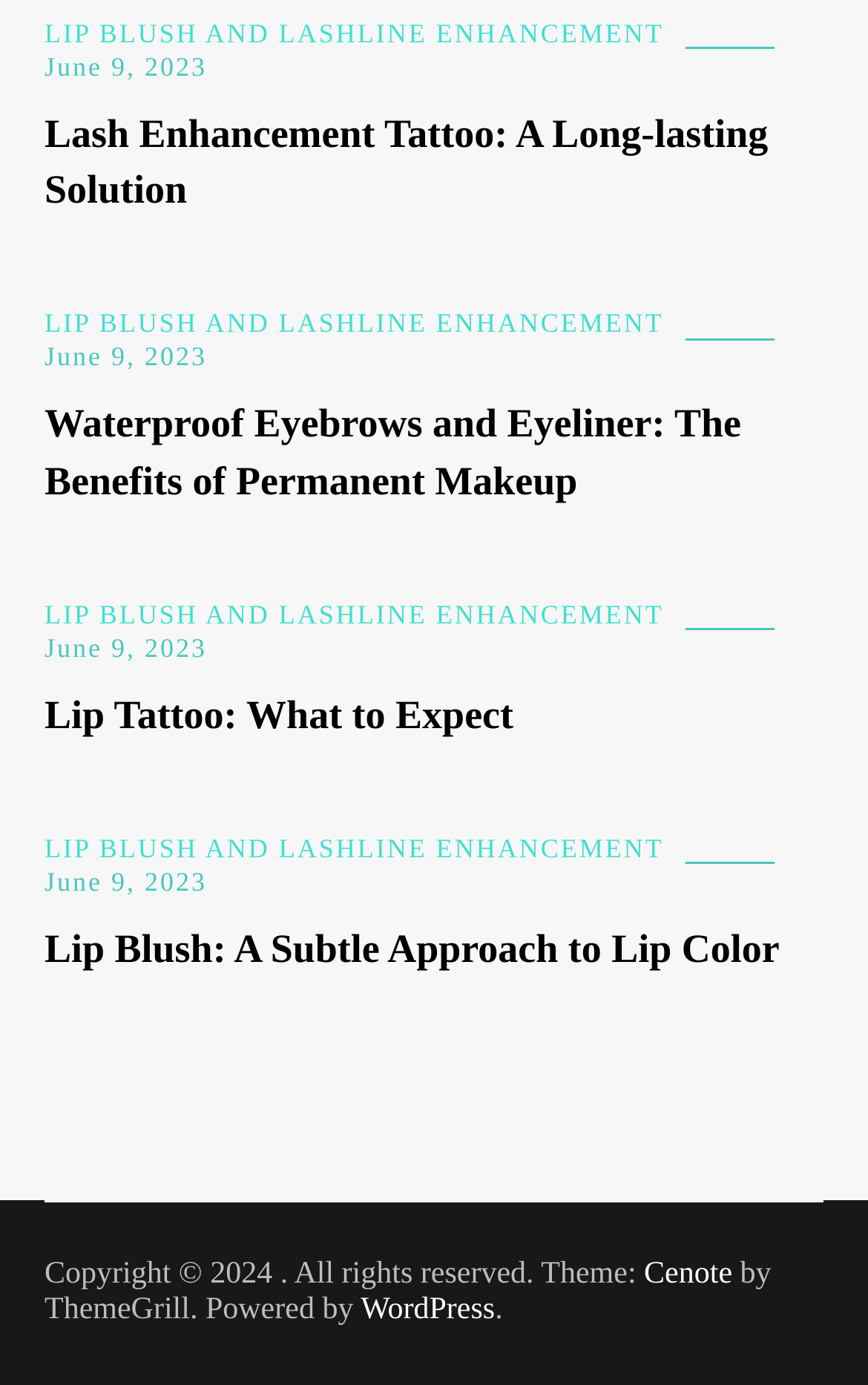Using the provided element description: "WordPress", determine the bounding box coordinates of the corresponding UI element in the screenshot.

[0.416, 0.934, 0.57, 0.958]